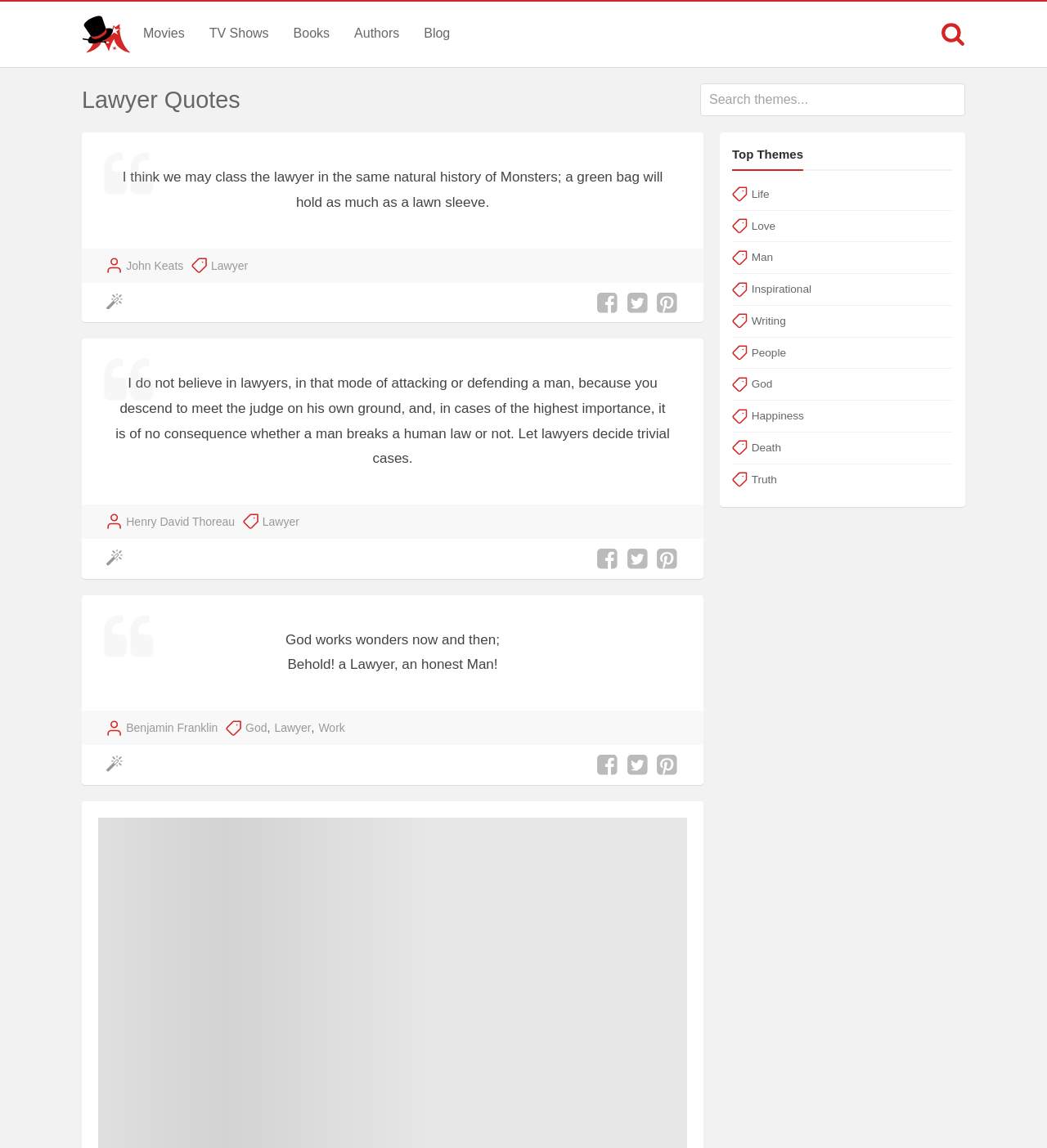Look at the image and write a detailed answer to the question: 
What is the theme of the first quote?

I looked at the first quote on the webpage, which says 'I think we may class the lawyer in the same natural history of Monsters; a green bag will hold as much as a lawn sleeve.' and noticed that the theme of this quote is 'Lawyer'.